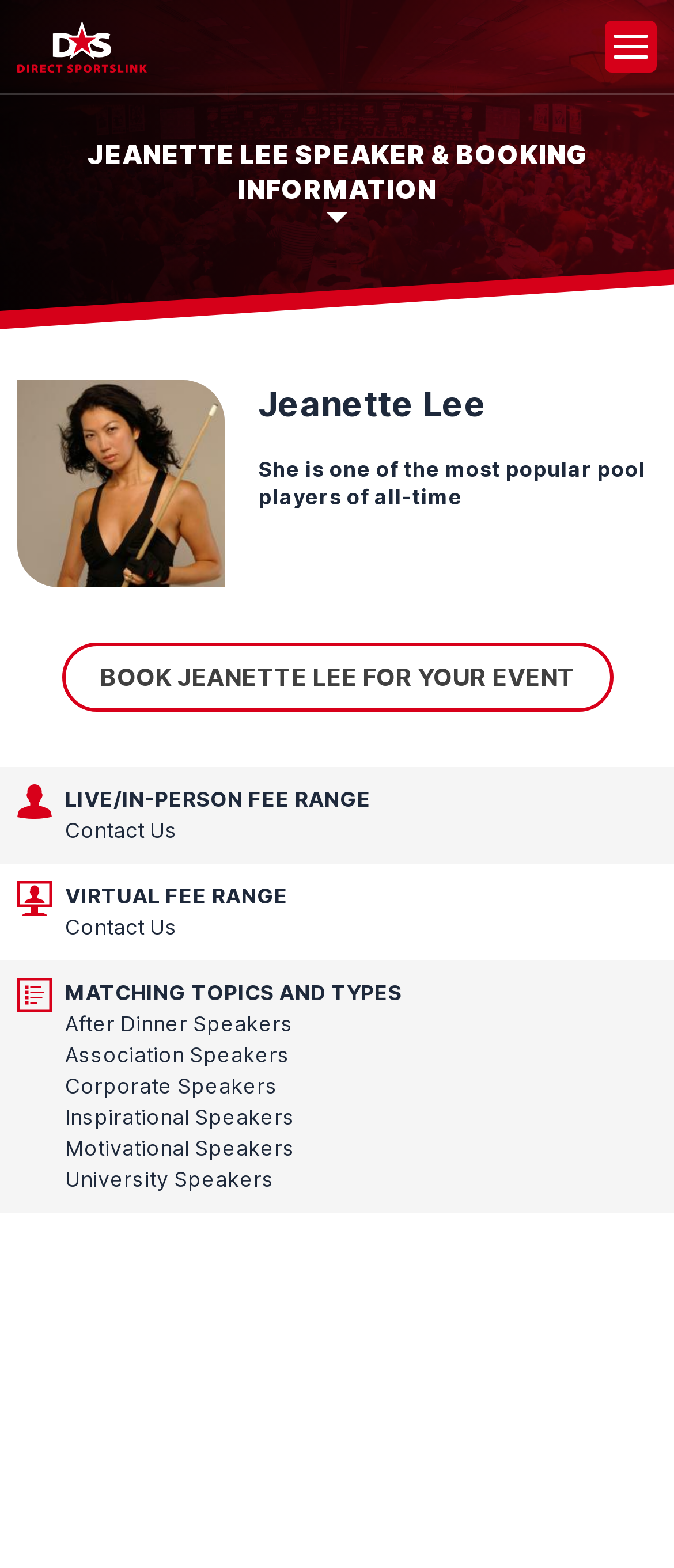Please determine the bounding box coordinates of the element's region to click for the following instruction: "View Jeanette Lee's profile".

[0.025, 0.5, 0.076, 0.522]